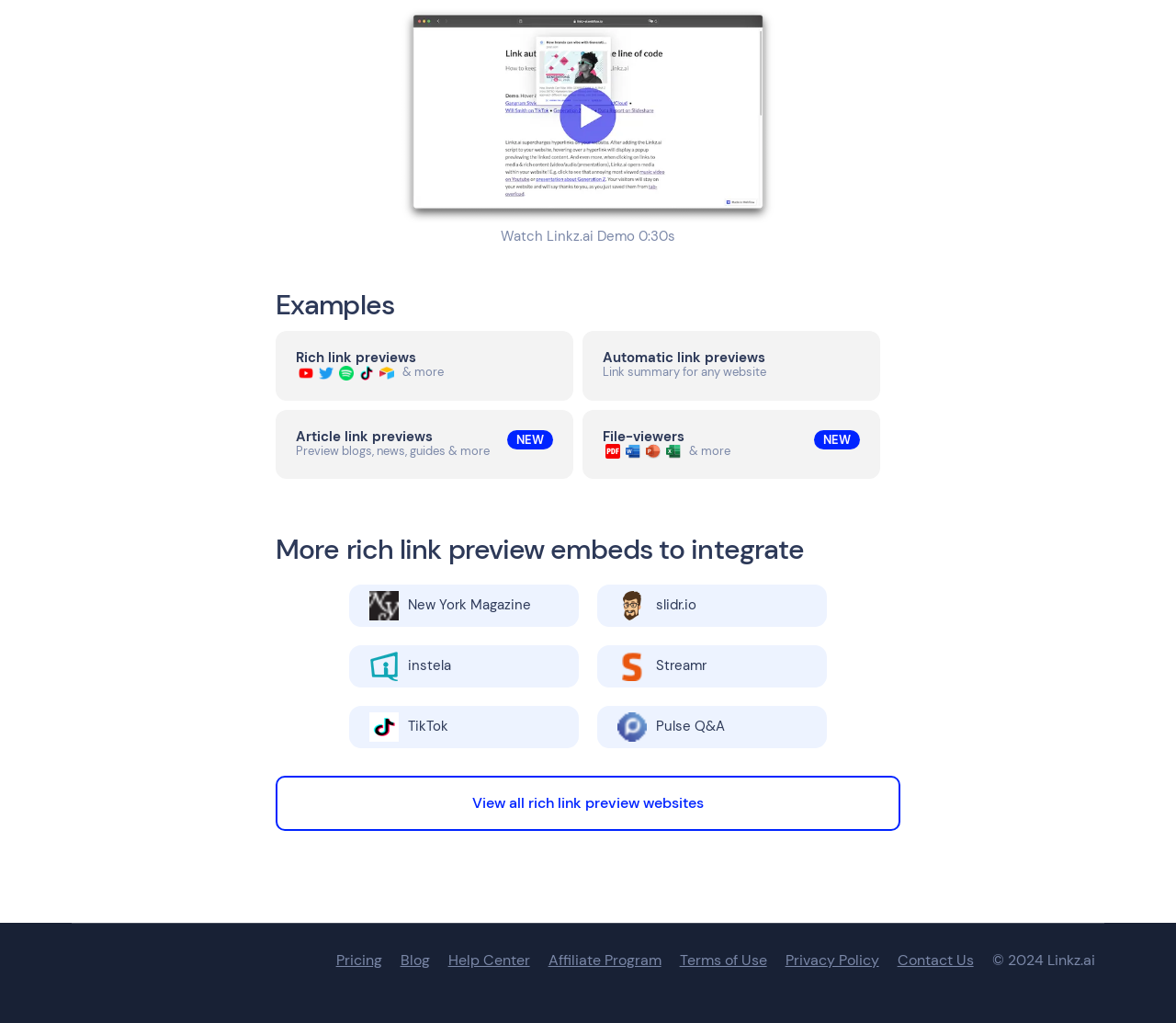Please specify the bounding box coordinates for the clickable region that will help you carry out the instruction: "View all rich link preview websites".

[0.234, 0.758, 0.766, 0.812]